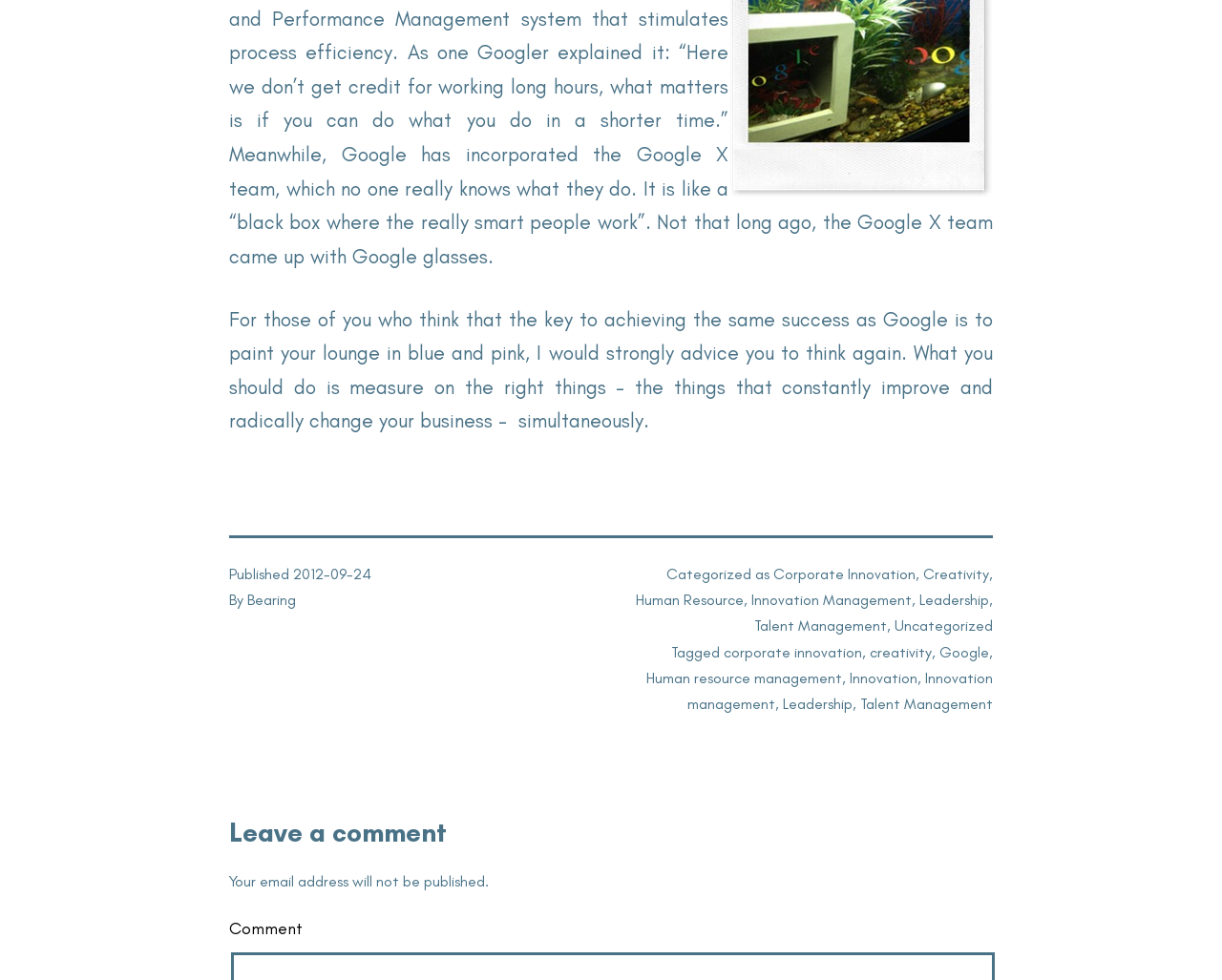Can you find the bounding box coordinates for the element that needs to be clicked to execute this instruction: "Click on the link to Bearing"? The coordinates should be given as four float numbers between 0 and 1, i.e., [left, top, right, bottom].

[0.202, 0.603, 0.242, 0.621]